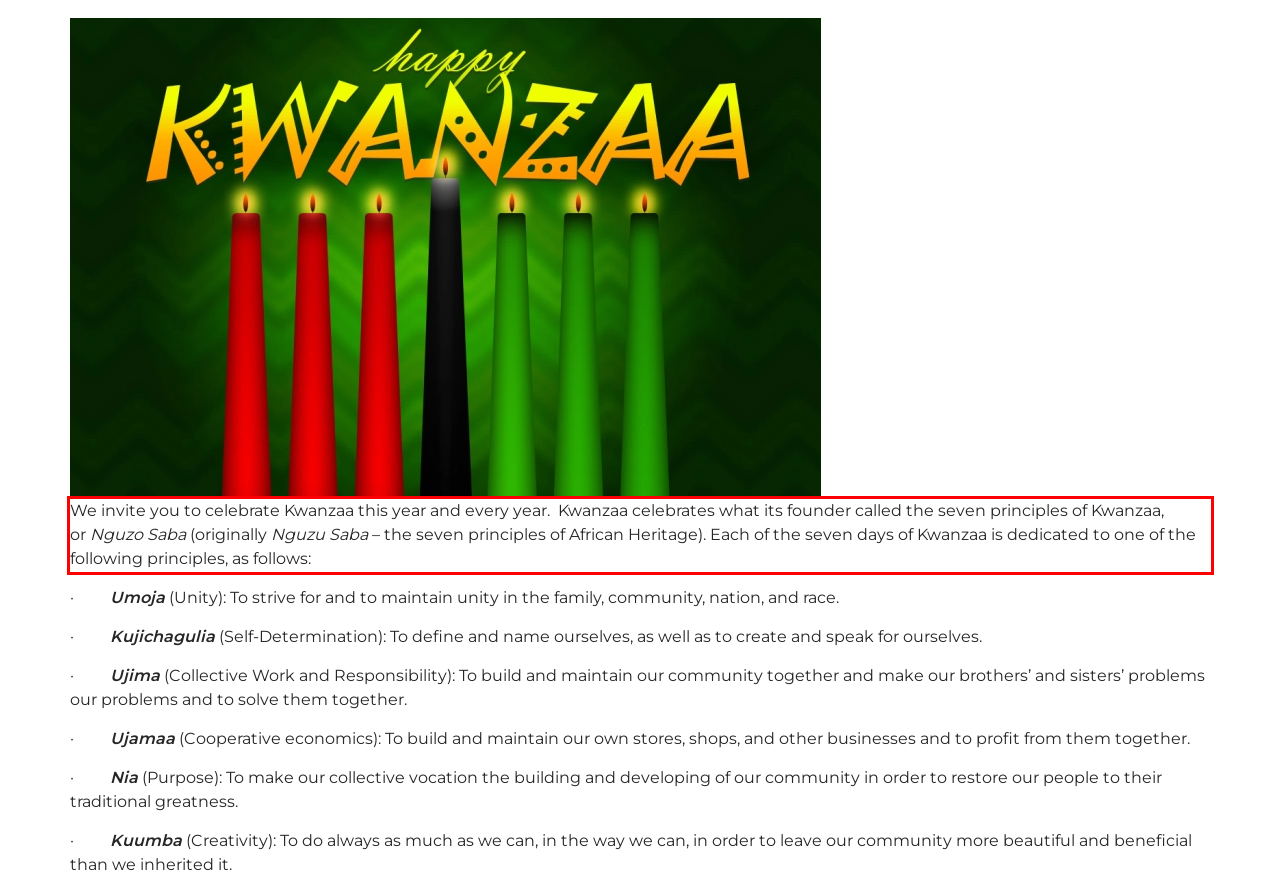You are provided with a screenshot of a webpage containing a red bounding box. Please extract the text enclosed by this red bounding box.

We invite you to celebrate Kwanzaa this year and every year. Kwanzaa celebrates what its founder called the seven principles of Kwanzaa, or Nguzo Saba (originally Nguzu Saba – the seven principles of African Heritage). Each of the seven days of Kwanzaa is dedicated to one of the following principles, as follows: